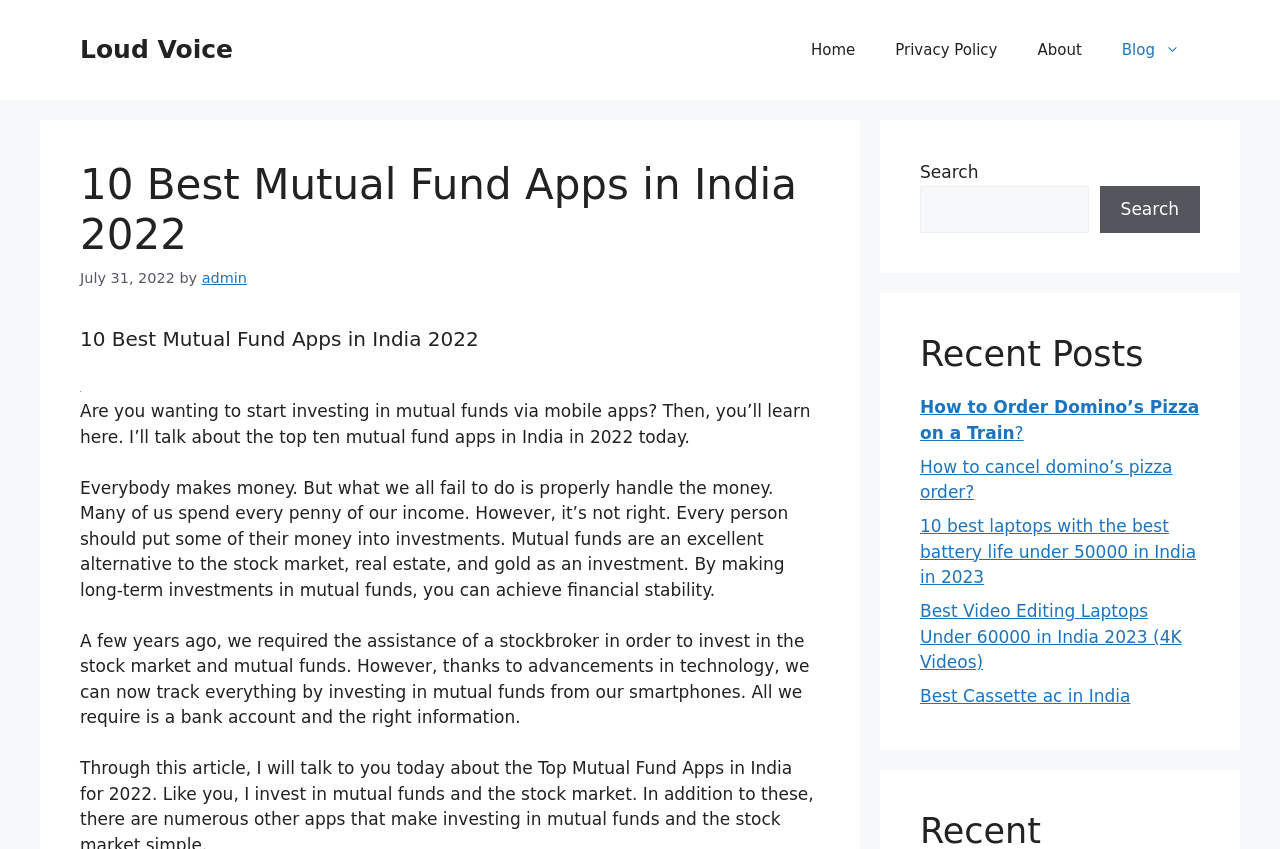Provide a single word or phrase to answer the given question: 
How many recent posts are listed?

5